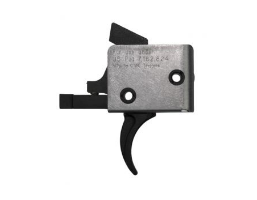Generate a complete and detailed caption for the image.

This image showcases a high-quality firearm trigger mechanism, specifically designed for use in pistol caliber carbines. The trigger's sleek metal design features a distinct curved trigger shoe for enhanced ergonomics and a responsive feel during use. The component is engineered to ensure reliability and precision, making it a perfect choice for enthusiasts seeking improved trigger control in their builds. This particular model is highlighted in conjunction with products offered by Quarter Circle 10, a brand known for its dedication to providing superior AR15 pistol caliber parts.